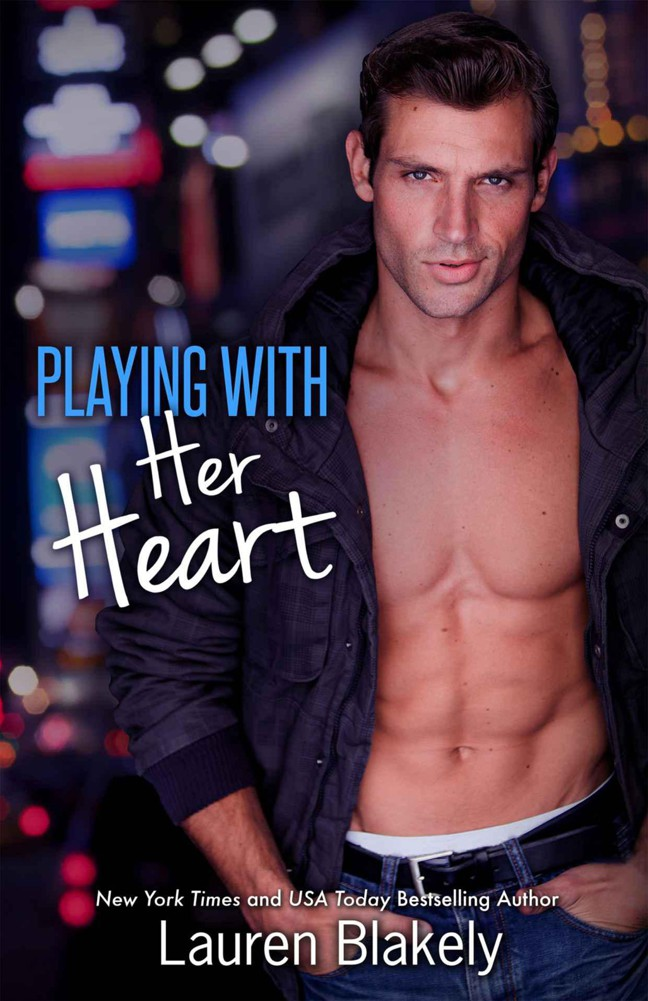What is the author's achievement?
Based on the screenshot, provide your answer in one word or phrase.

New York Times and USA Today Bestselling Author